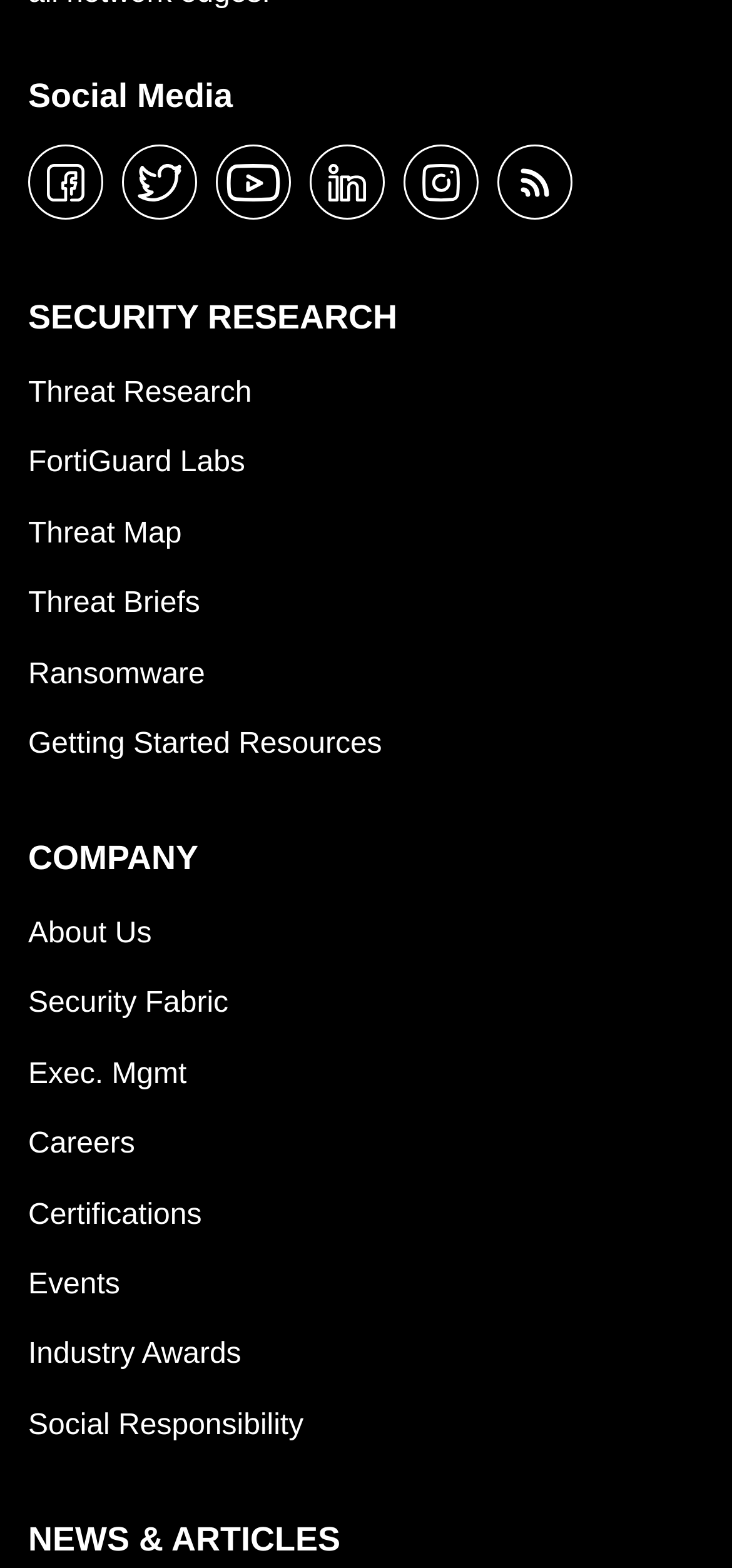Given the description: "parent_node: The BRISTOLIAN", determine the bounding box coordinates of the UI element. The coordinates should be formatted as four float numbers between 0 and 1, [left, top, right, bottom].

None